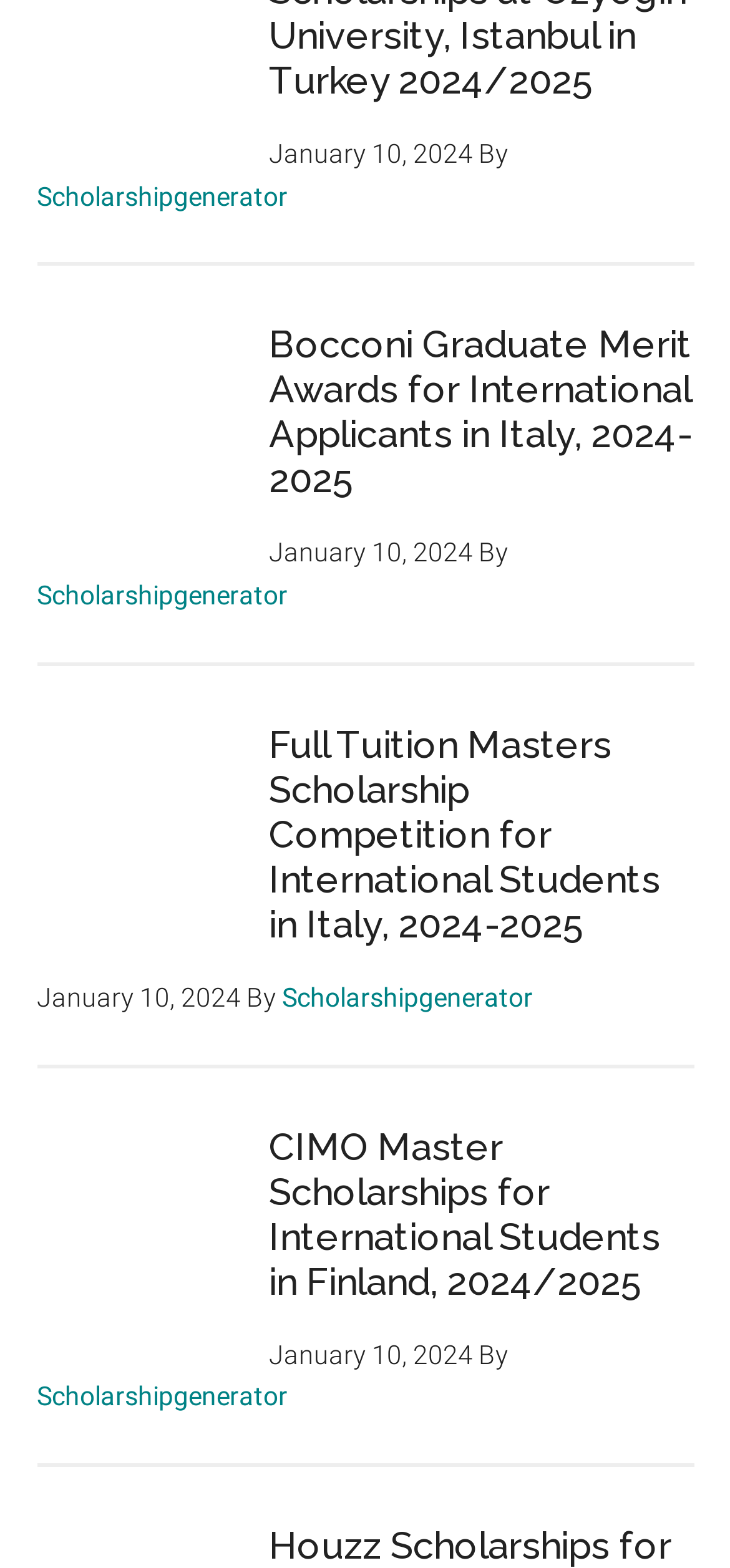Please identify the bounding box coordinates of the element that needs to be clicked to execute the following command: "go to Scholarshipgenerator". Provide the bounding box using four float numbers between 0 and 1, formatted as [left, top, right, bottom].

[0.386, 0.626, 0.729, 0.646]